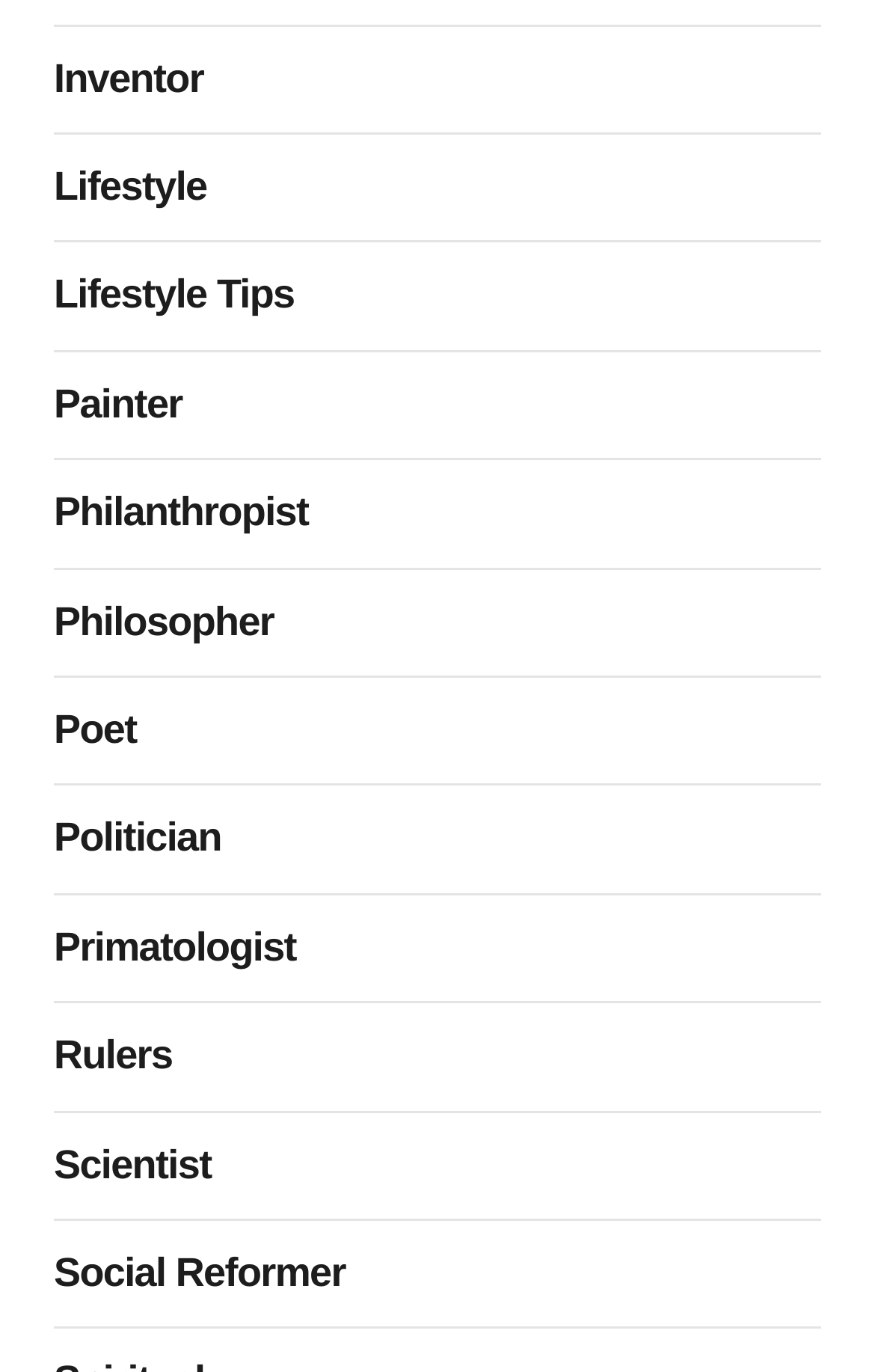Using the format (top-left x, top-left y, bottom-right x, bottom-right y), and given the element description, identify the bounding box coordinates within the screenshot: Poet

[0.062, 0.514, 0.183, 0.552]